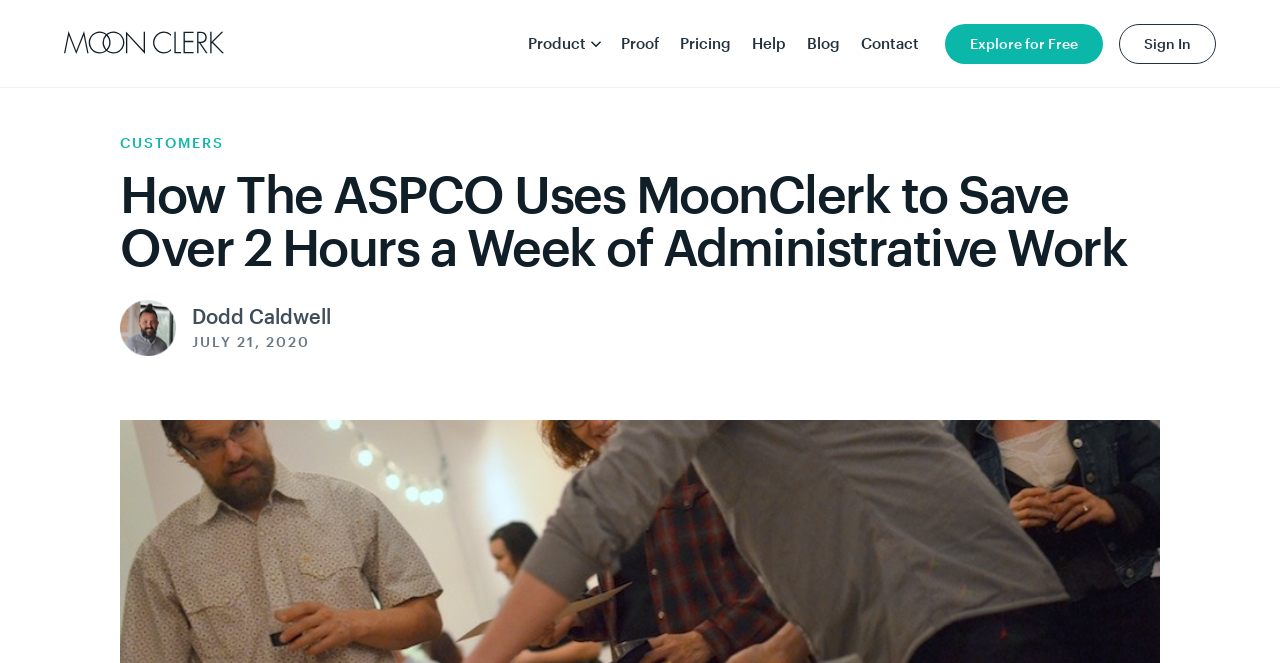From the given element description: "aria-label="MoonClerk go to homepage"", find the bounding box for the UI element. Provide the coordinates as four float numbers between 0 and 1, in the order [left, top, right, bottom].

[0.05, 0.047, 0.175, 0.085]